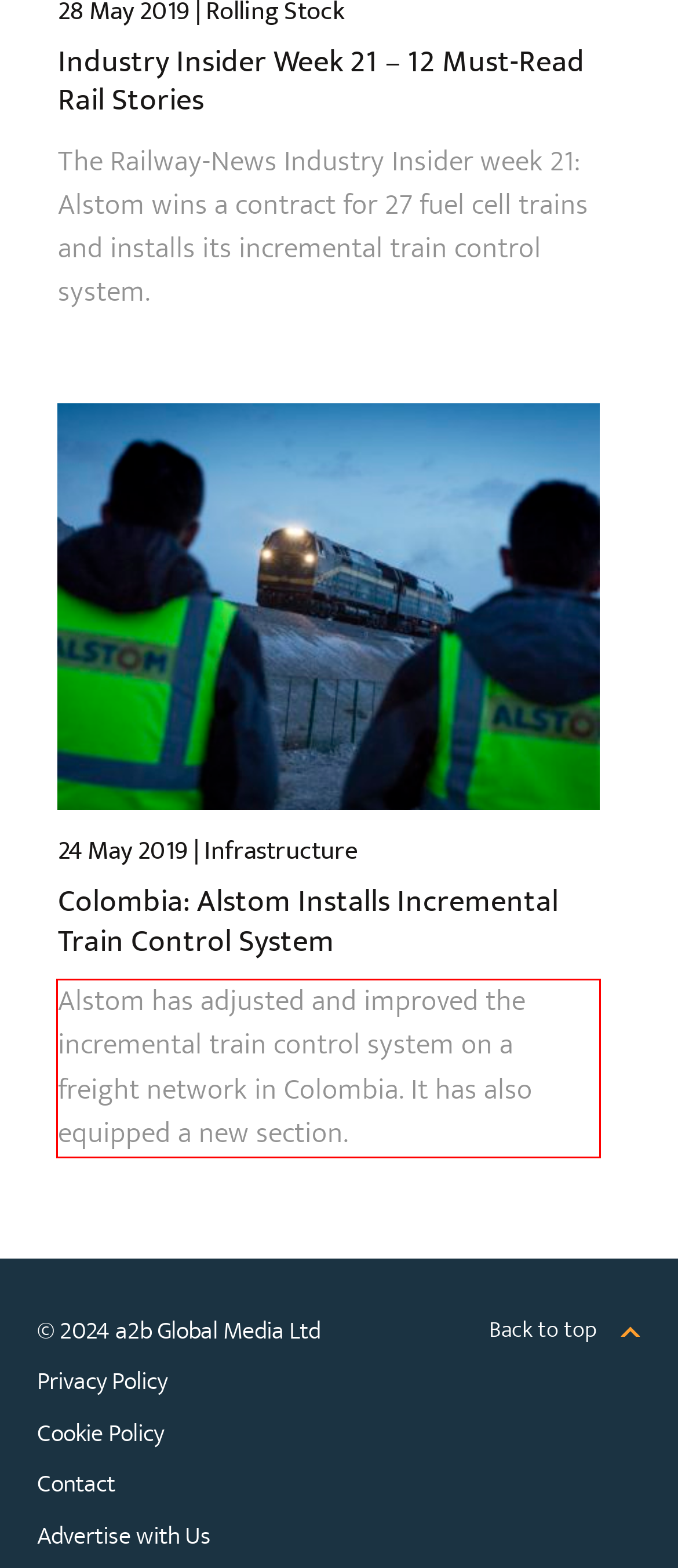Using the provided webpage screenshot, recognize the text content in the area marked by the red bounding box.

Alstom has adjusted and improved the incremental train control system on a freight network in Colombia. It has also equipped a new section.